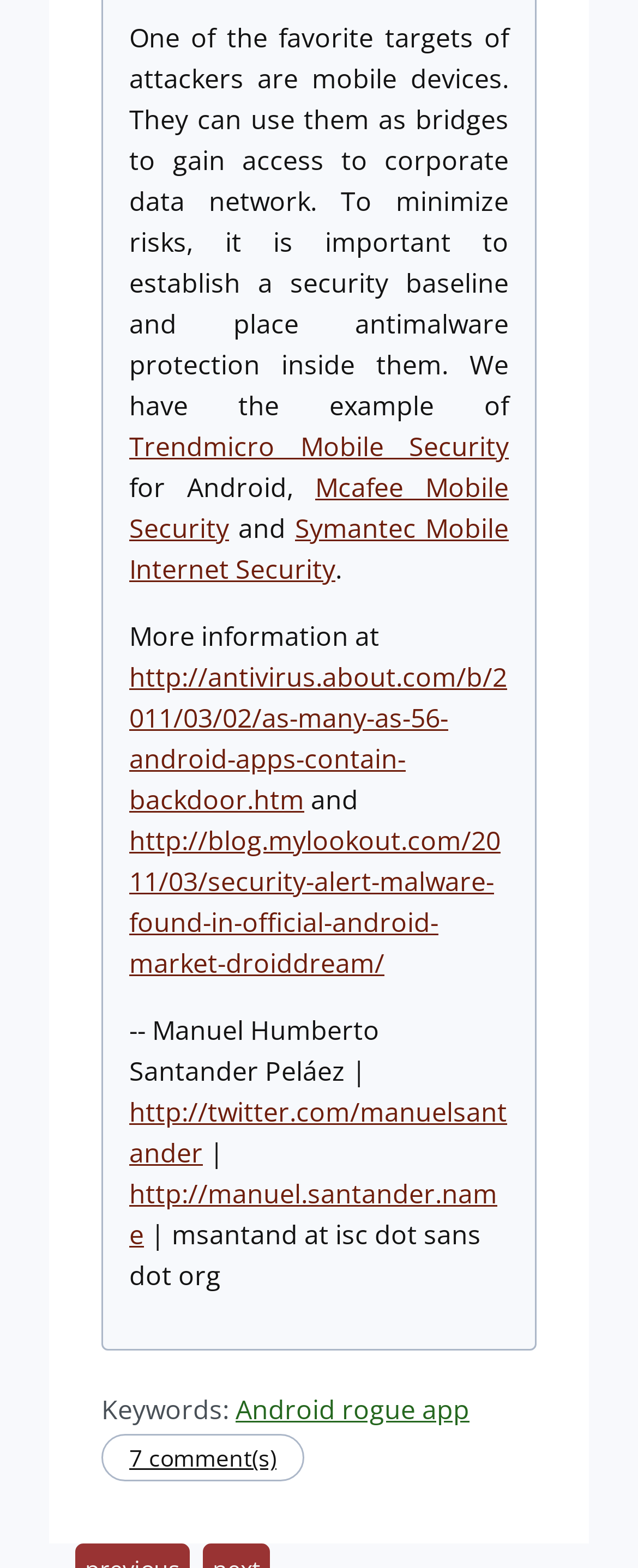Could you provide the bounding box coordinates for the portion of the screen to click to complete this instruction: "Visit the link about Android rogue app"?

[0.369, 0.888, 0.736, 0.911]